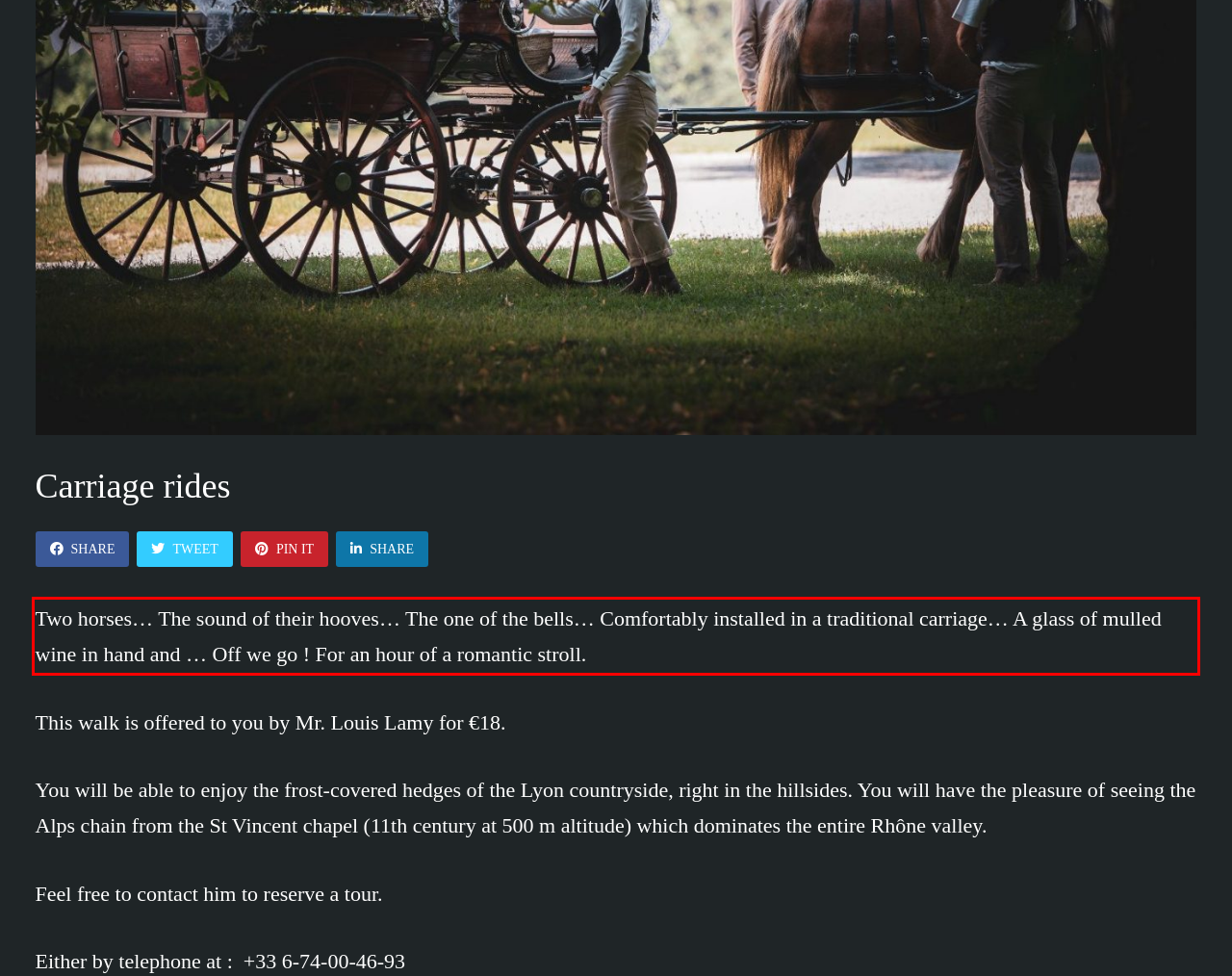You are provided with a screenshot of a webpage featuring a red rectangle bounding box. Extract the text content within this red bounding box using OCR.

Two horses… The sound of their hooves… The one of the bells… Comfortably installed in a traditional carriage… A glass of mulled wine in hand and … Off we go ! For an hour of a romantic stroll.